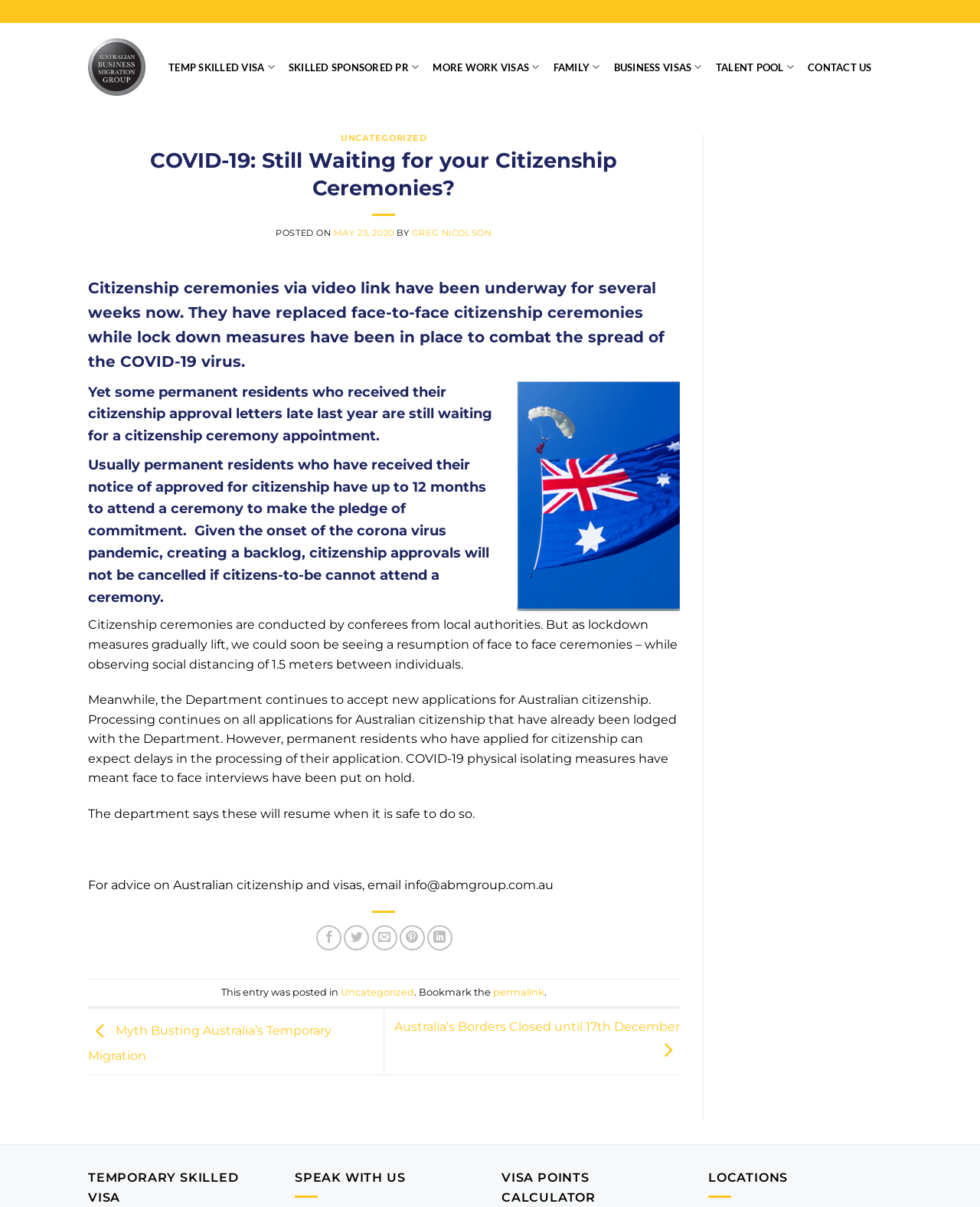What is the topic of the article?
Using the visual information, reply with a single word or short phrase.

Citizenship ceremonies